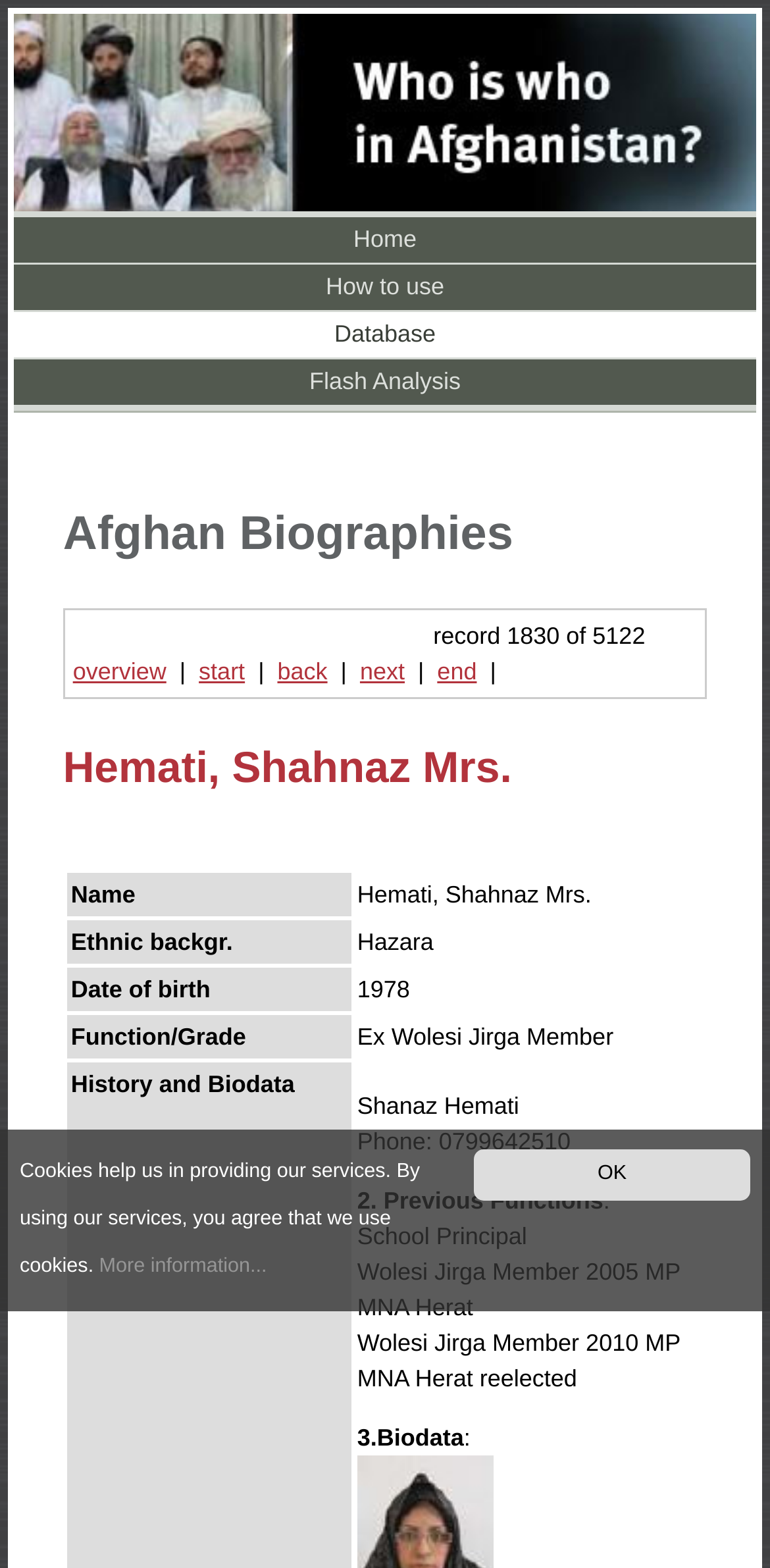Write an extensive caption that covers every aspect of the webpage.

This webpage appears to be a database of biographies of important people in Afghanistan since 2001. At the top, there is a navigation menu with links to "Home", "How to use", "Database", and "Flash Analysis". Below the navigation menu, there is a heading "Afghan Biographies" followed by a record counter indicating that the current record is 1830 out of 5122.

The main content of the page is a biography of a person named Hemati, Shahnaz Mrs. The biography is presented in a table format with rows and columns. Each row represents a different attribute of the person, such as name, ethnic background, date of birth, and function/grade. The columns are divided into two parts: the attribute name and the corresponding value.

There are also links to navigate through the database, including "overview", "start", "back", "next", and "end". These links are positioned below the record counter and above the biography table.

Additionally, there is a section at the bottom of the page with more information about the person, including their function/grade and biodata. This section appears to be a detailed description of the person's background and experience.

At the very top of the page, there is a notification about cookies, with a link to "More information..." for those who want to learn more. There is also a button labeled "OK" to acknowledge the notification.